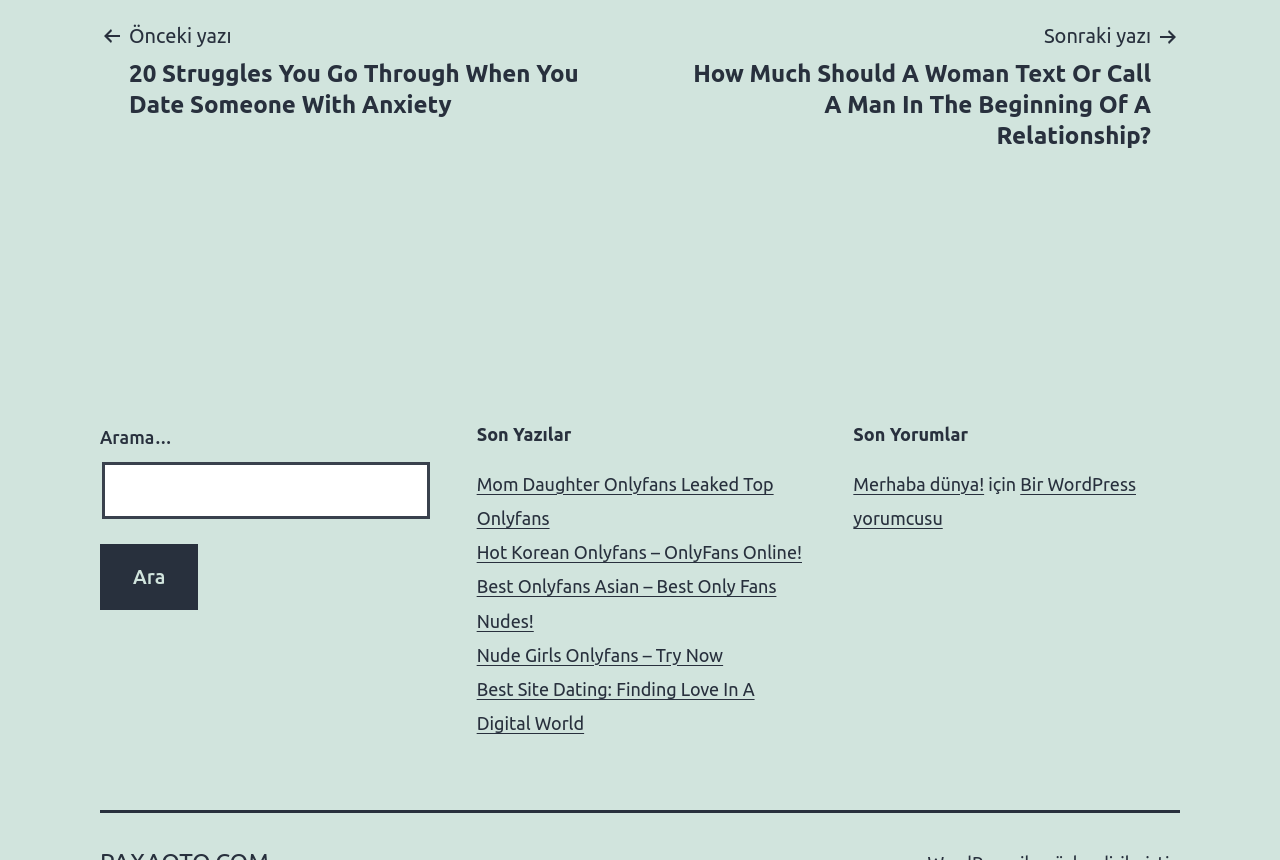Answer succinctly with a single word or phrase:
How many heading elements are there on the webpage?

4